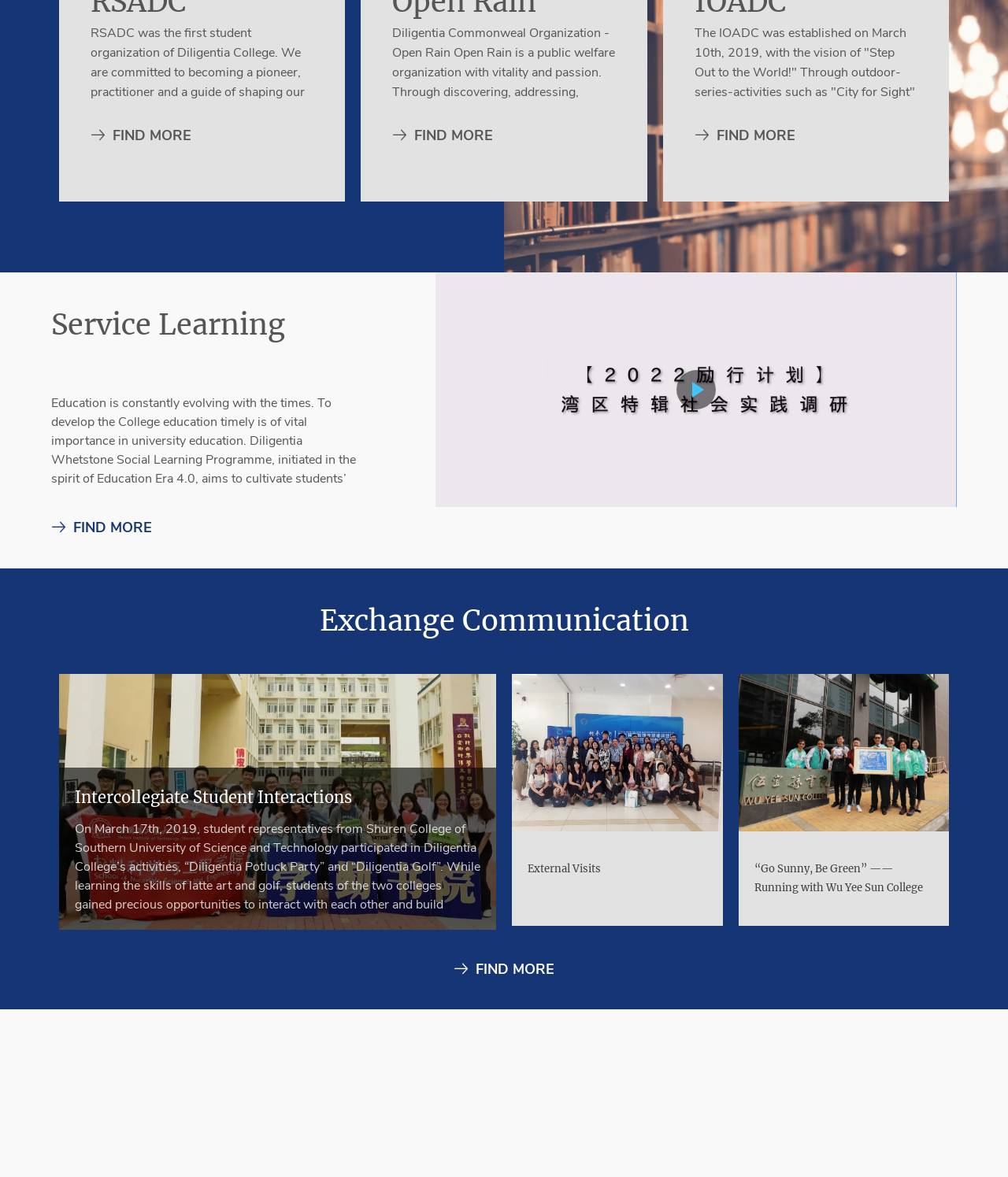Identify the bounding box coordinates for the UI element that matches this description: "External Visits".

[0.523, 0.733, 0.596, 0.744]